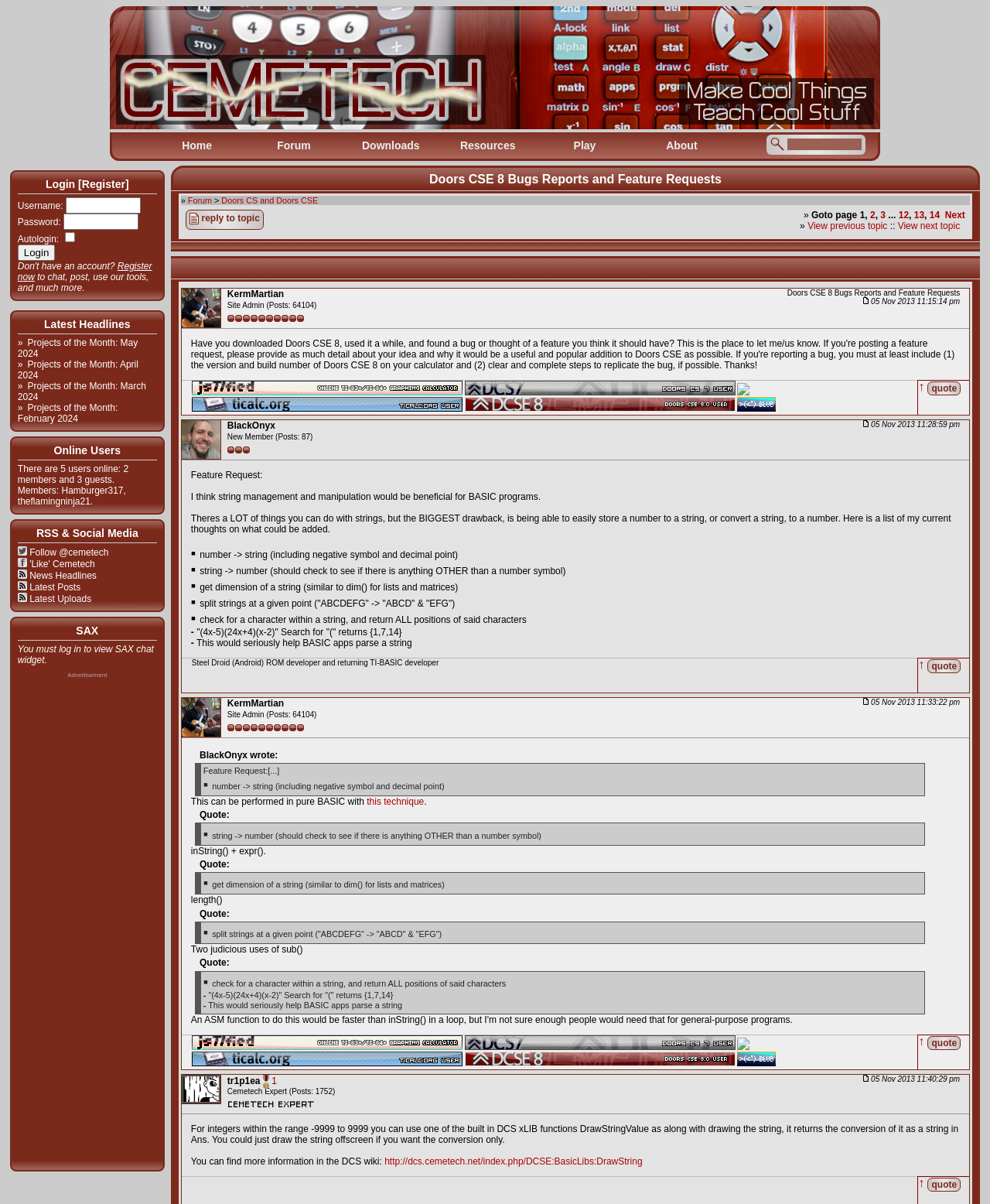What is the name of the forum?
Refer to the image and provide a detailed answer to the question.

The name of the forum can be found in the top-left corner of the webpage, where it says 'CEMETECH' in an image element.